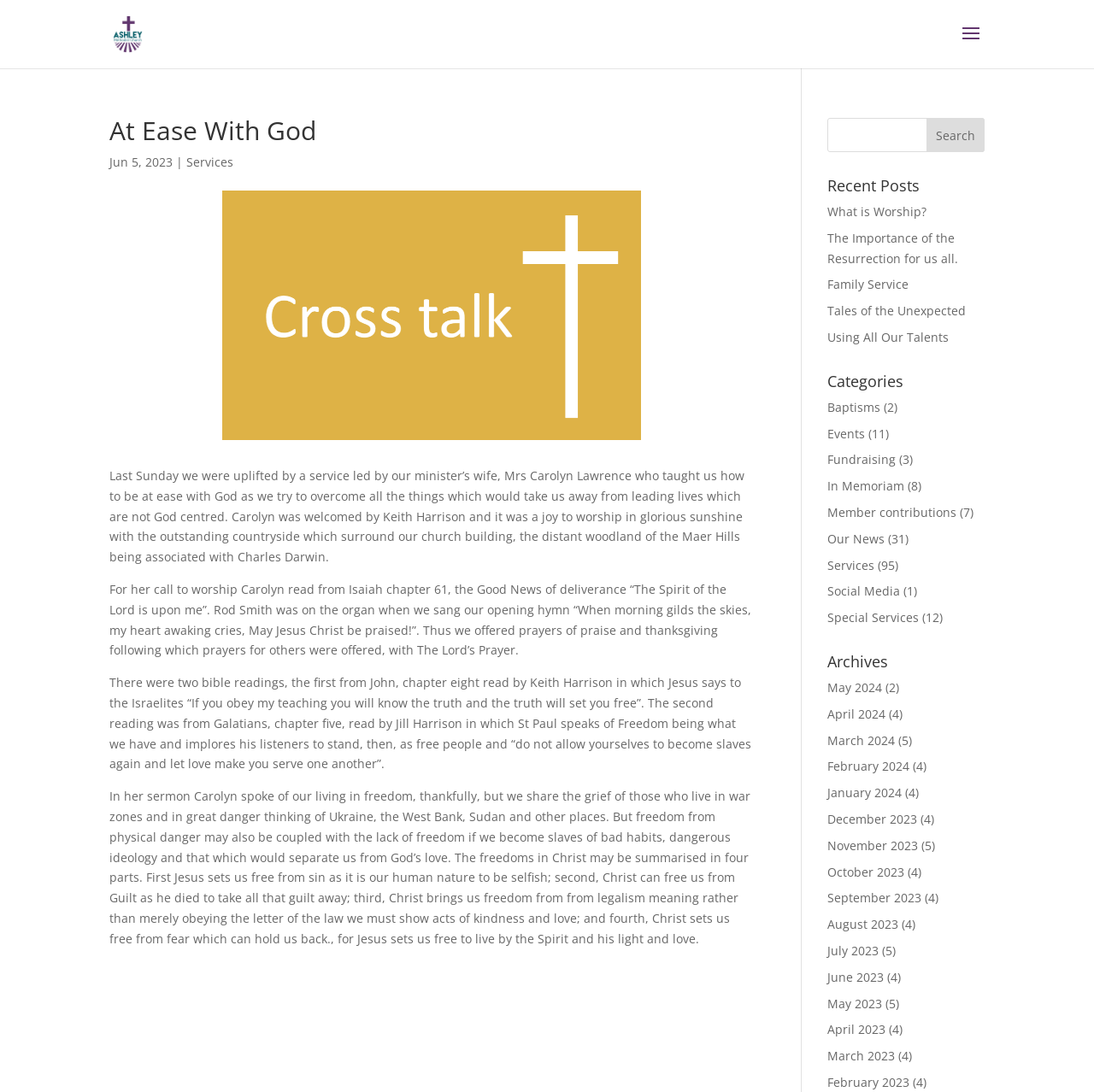Please mark the bounding box coordinates of the area that should be clicked to carry out the instruction: "Search for something".

[0.756, 0.108, 0.9, 0.139]